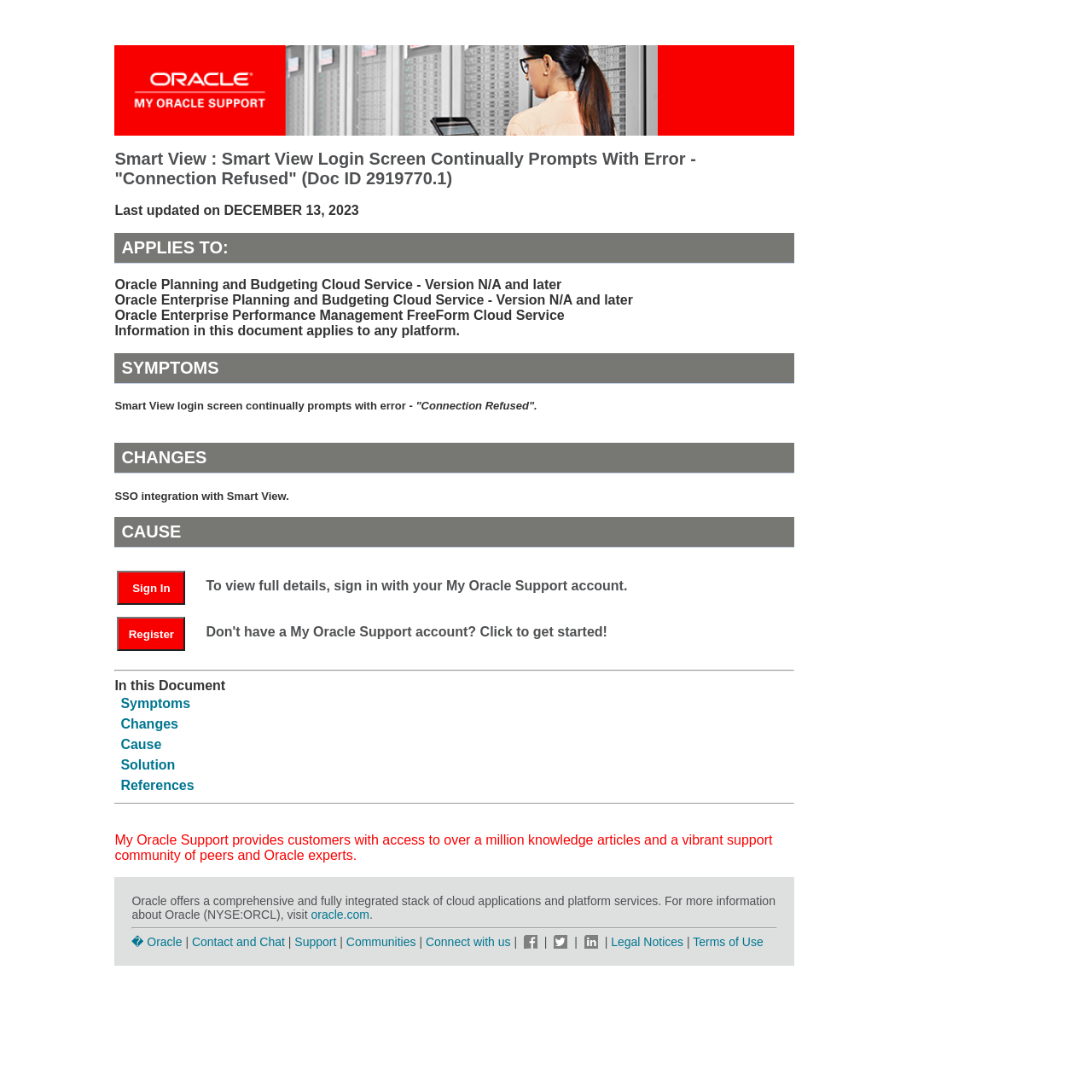What is the purpose of the 'Sign In' button?
Provide a detailed and extensive answer to the question.

The 'Sign In' button is used to view full details, as mentioned in the gridcell 'To view full details, sign in with your My Oracle Support account.'.